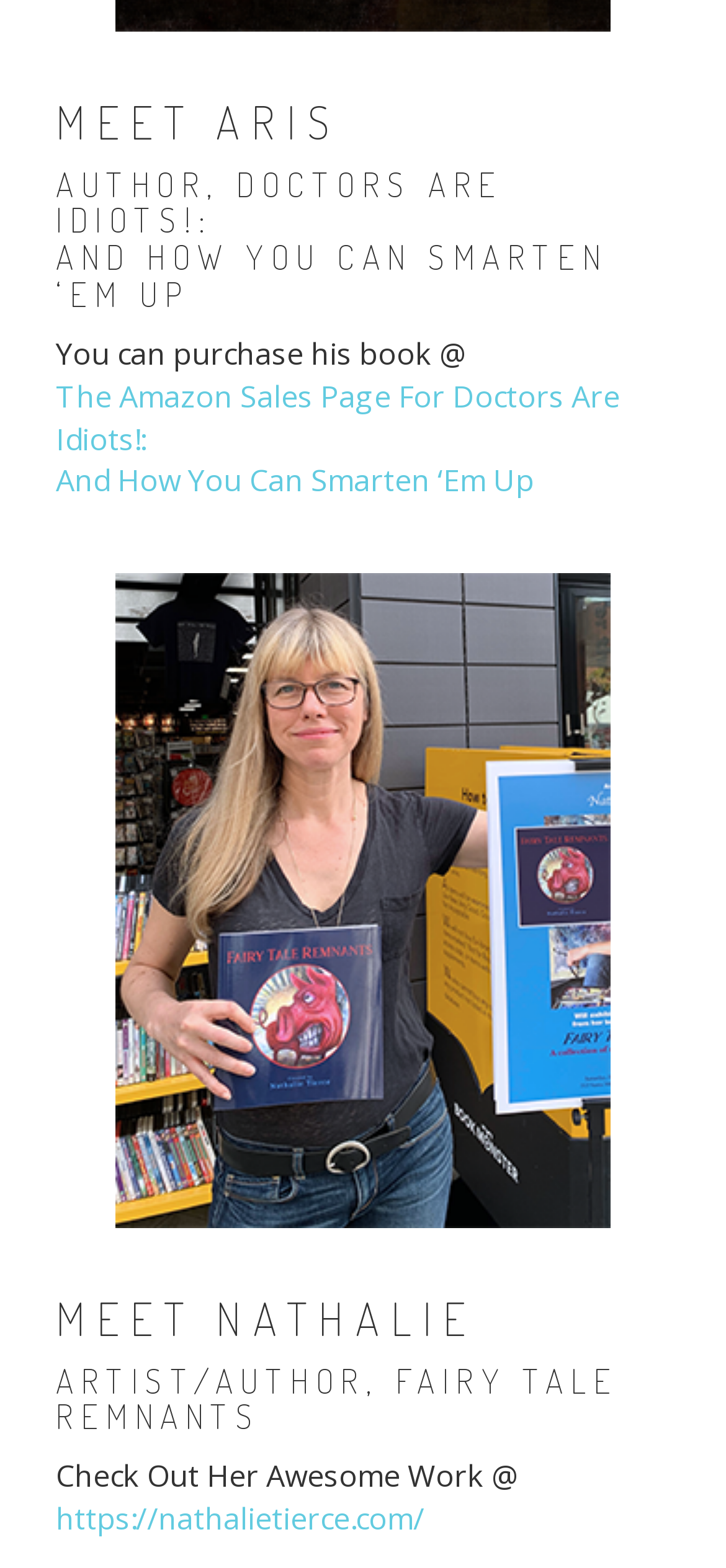Who is the author of 'Doctors Are Idiots!'?
Please answer the question with a single word or phrase, referencing the image.

Aris